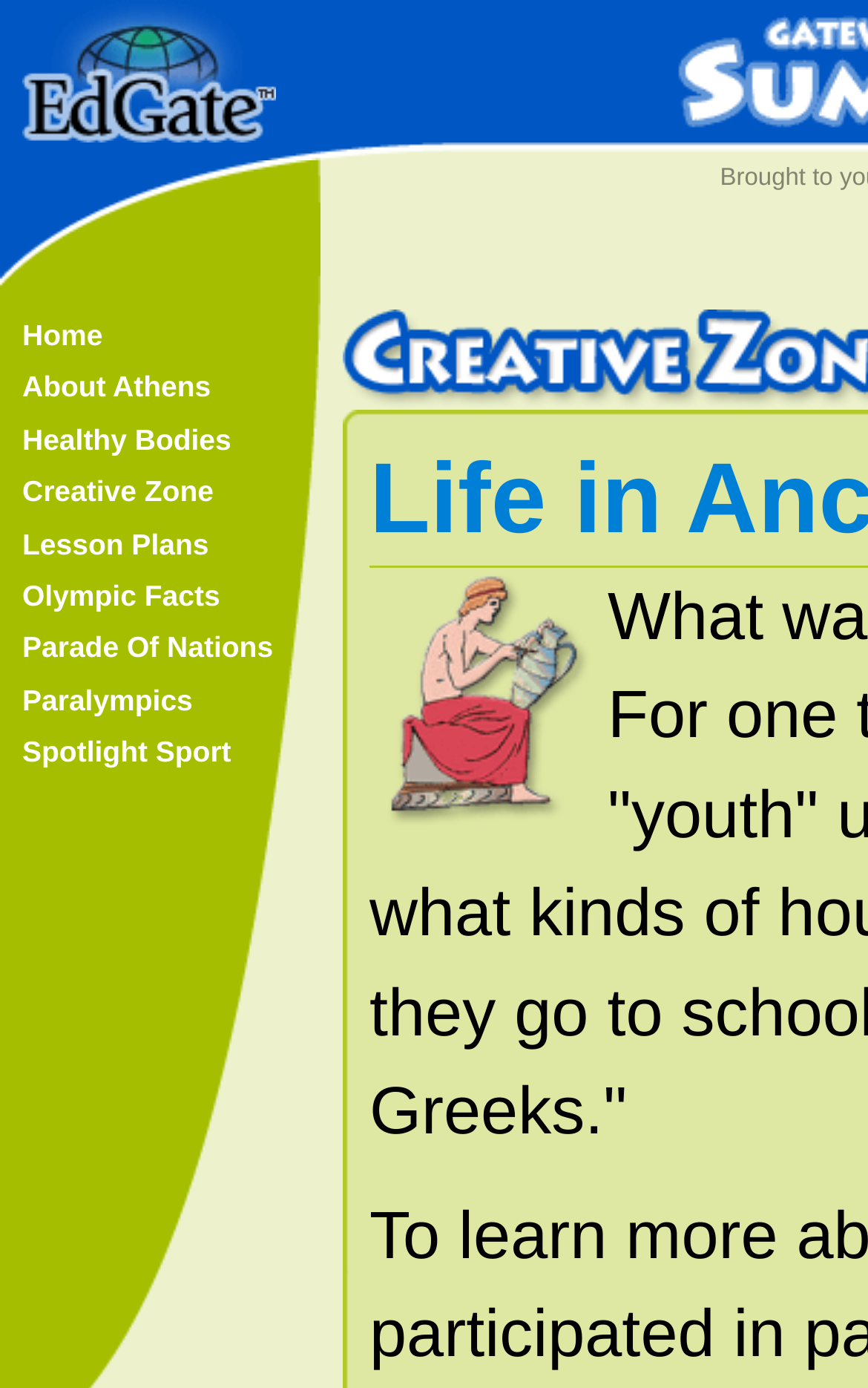From the image, can you give a detailed response to the question below:
What is the first link in the navigation menu?

I looked at the navigation menu and found that the first link is 'Home', which is located at the top-left corner of the menu.